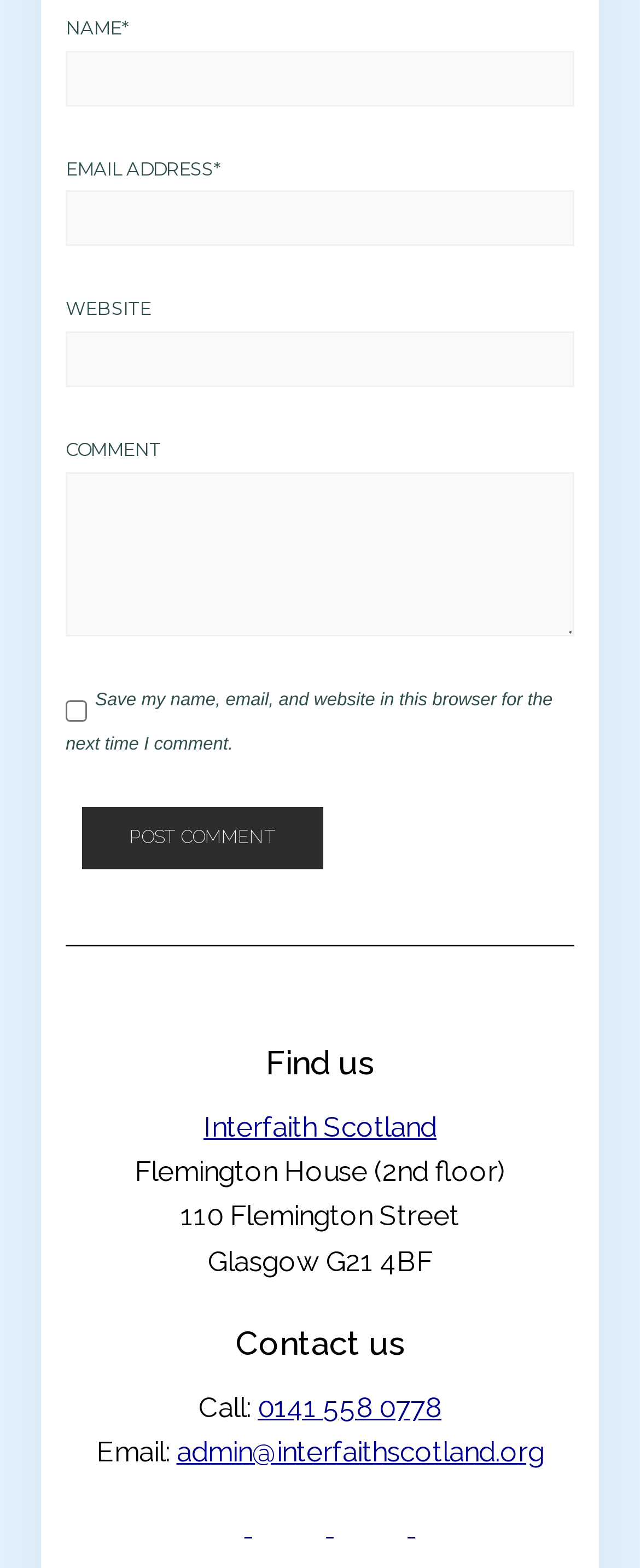Can you specify the bounding box coordinates of the area that needs to be clicked to fulfill the following instruction: "Enter your name"?

[0.103, 0.032, 0.897, 0.068]